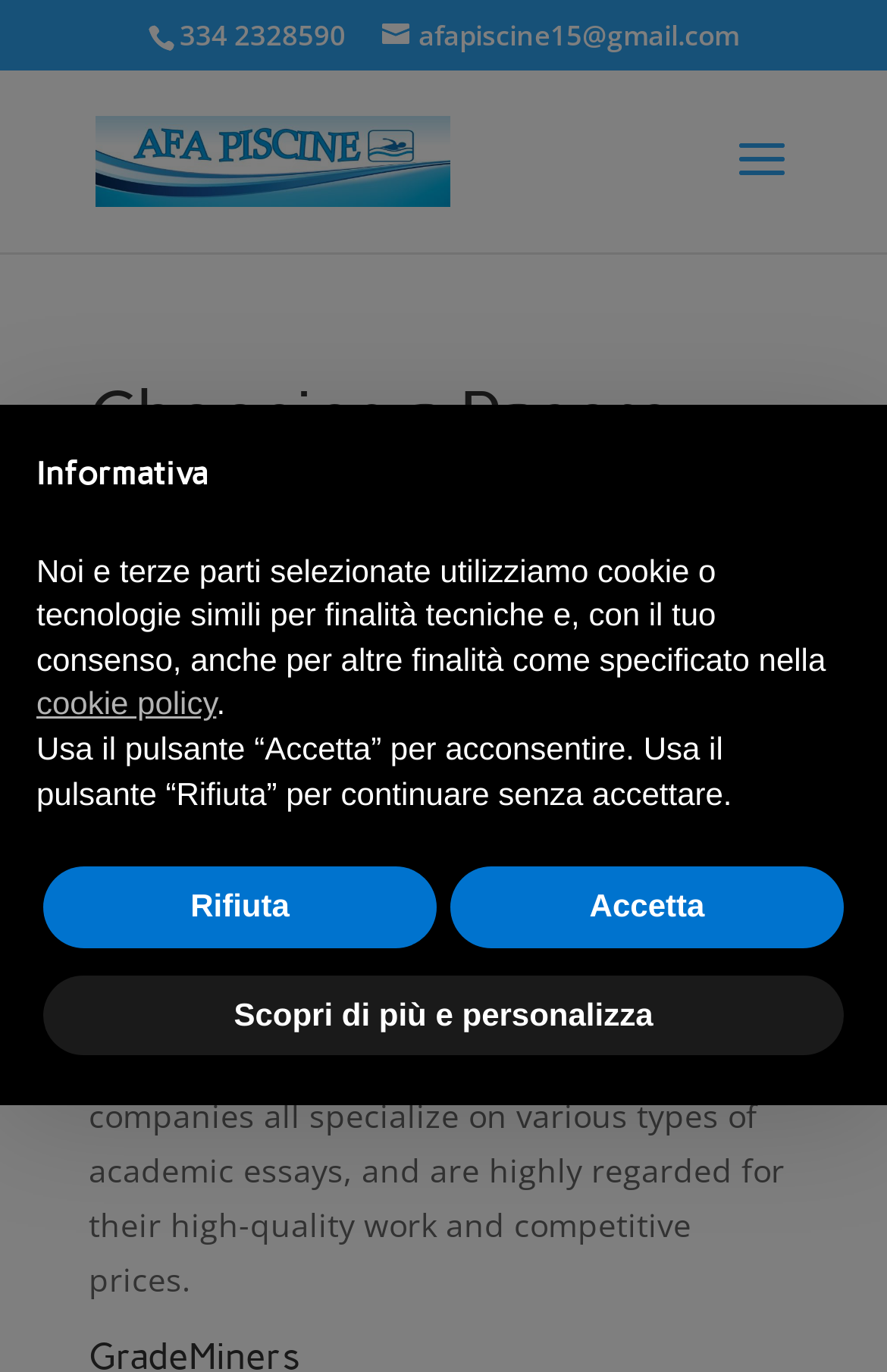Use a single word or phrase to respond to the question:
What is the purpose of the 'Scopri di più e personalizza' button?

To discover more and personalize